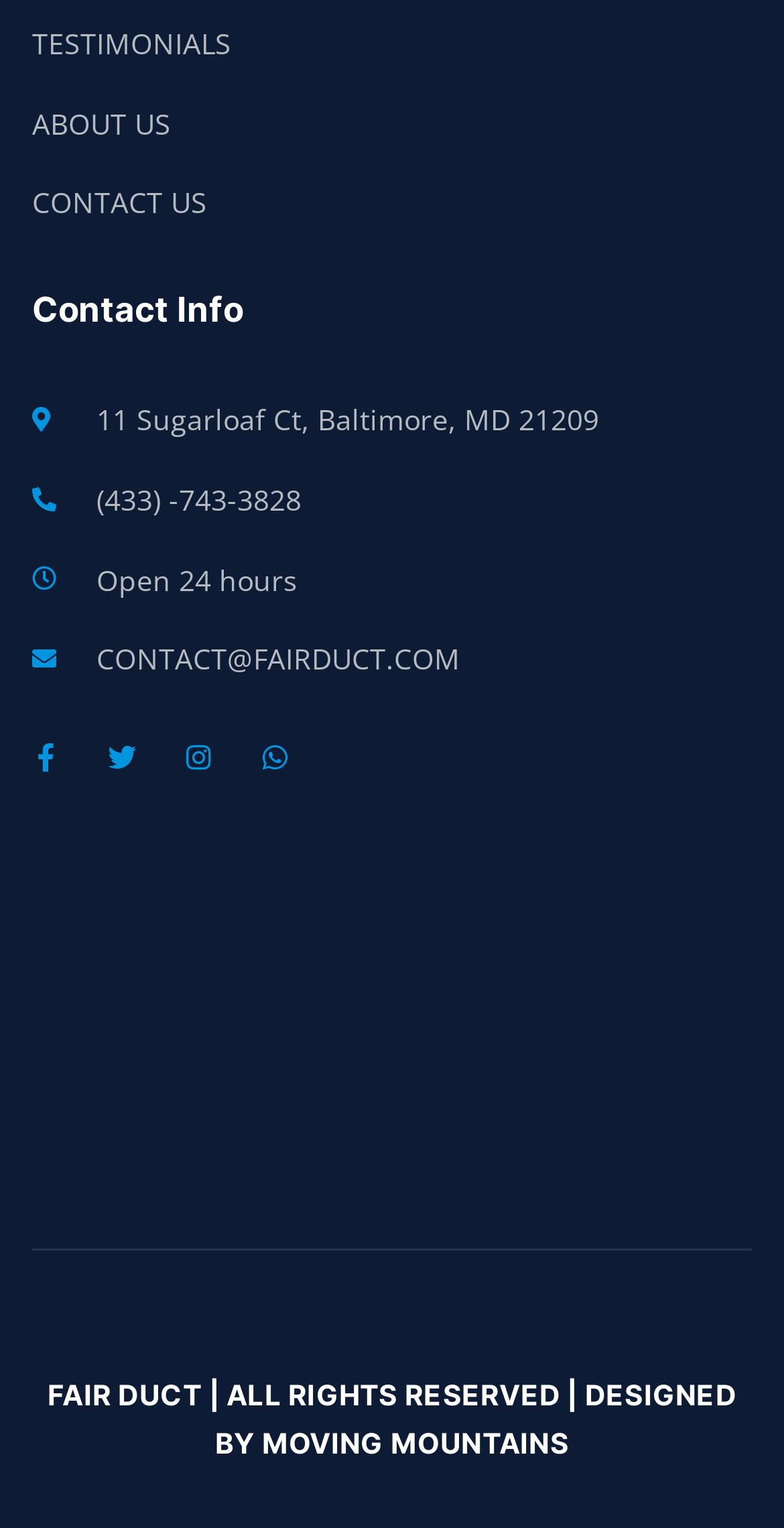From the element description: "Facebook-f", extract the bounding box coordinates of the UI element. The coordinates should be expressed as four float numbers between 0 and 1, in the order [left, top, right, bottom].

None